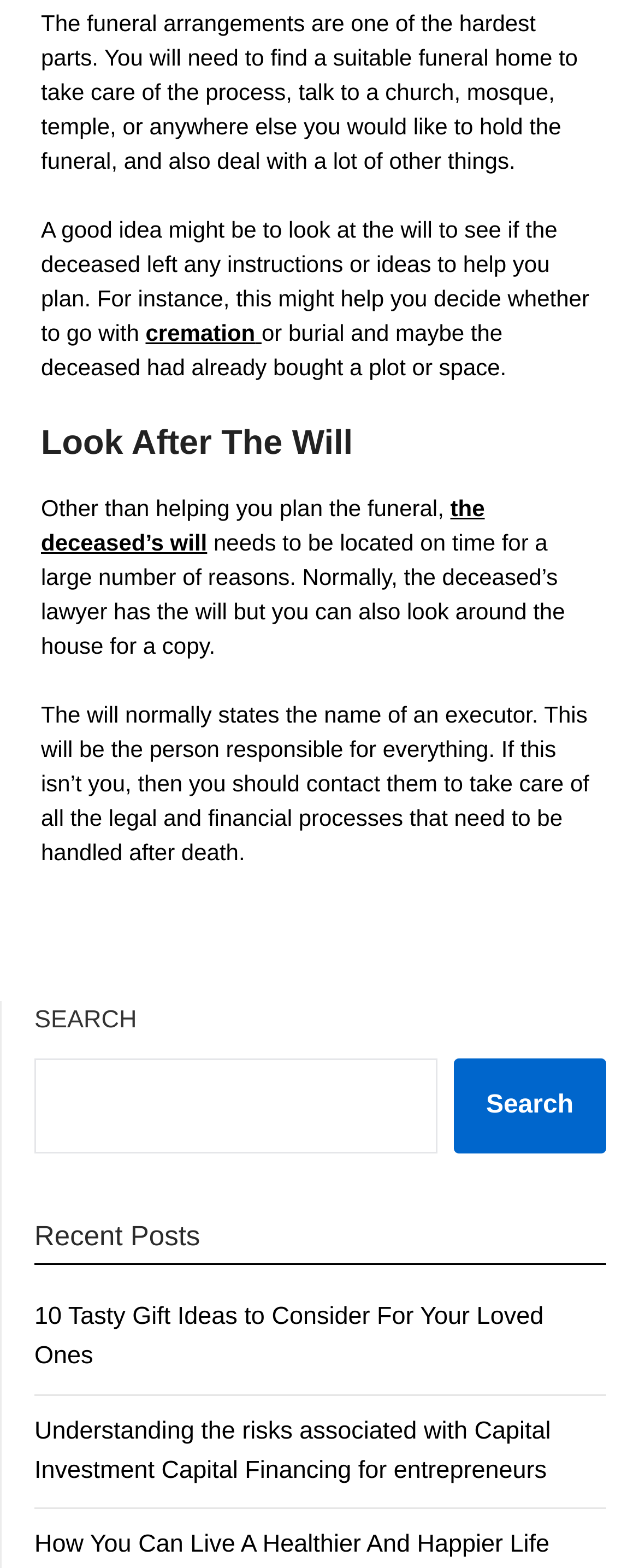What is the purpose of the search box?
Please use the image to provide an in-depth answer to the question.

The search box is accompanied by a 'SEARCH' label and a 'Search' button, which suggests that its purpose is to allow users to search for something on the website.